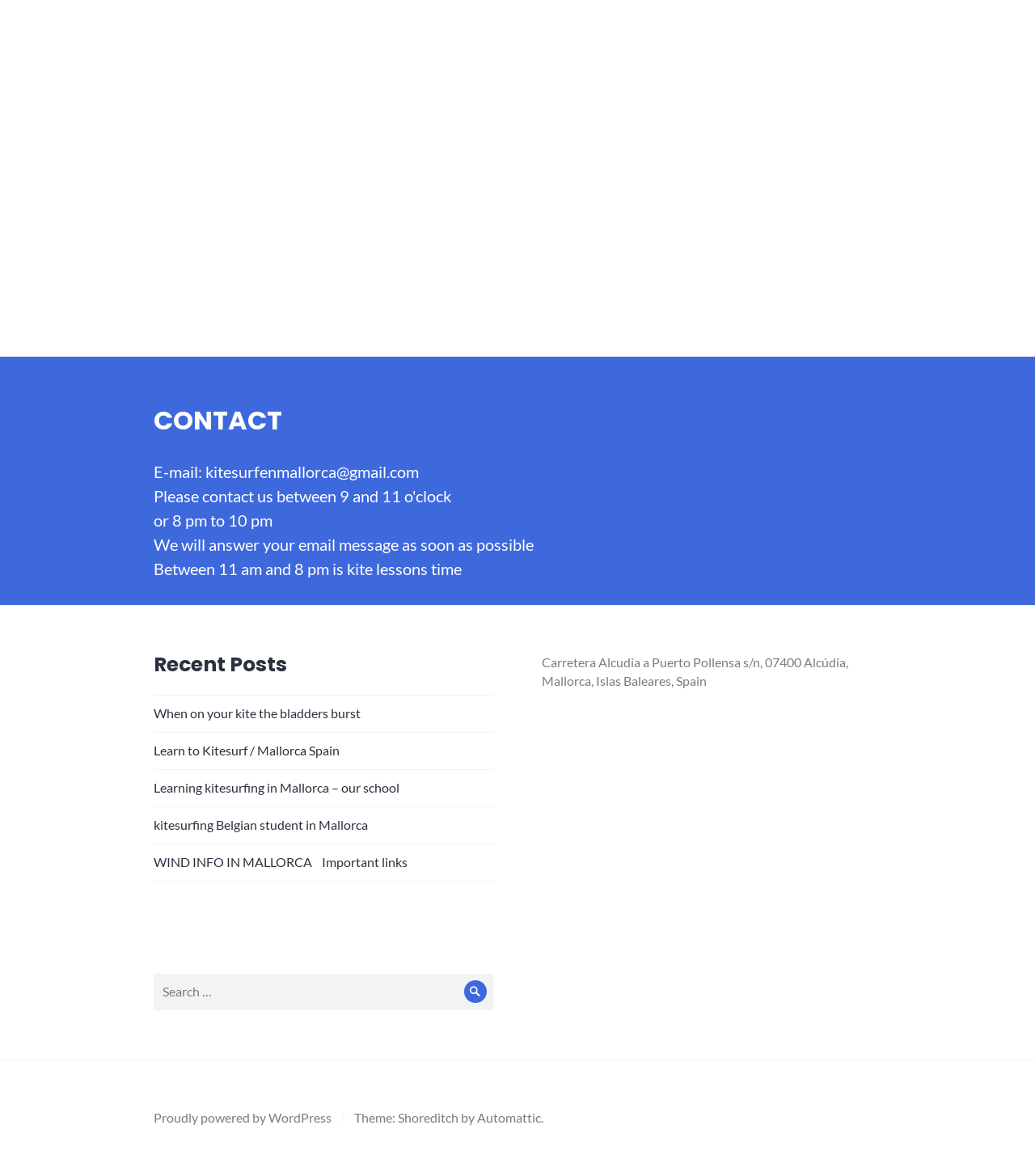What is the theme of the website?
Answer the question with a single word or phrase, referring to the image.

Shoreditch